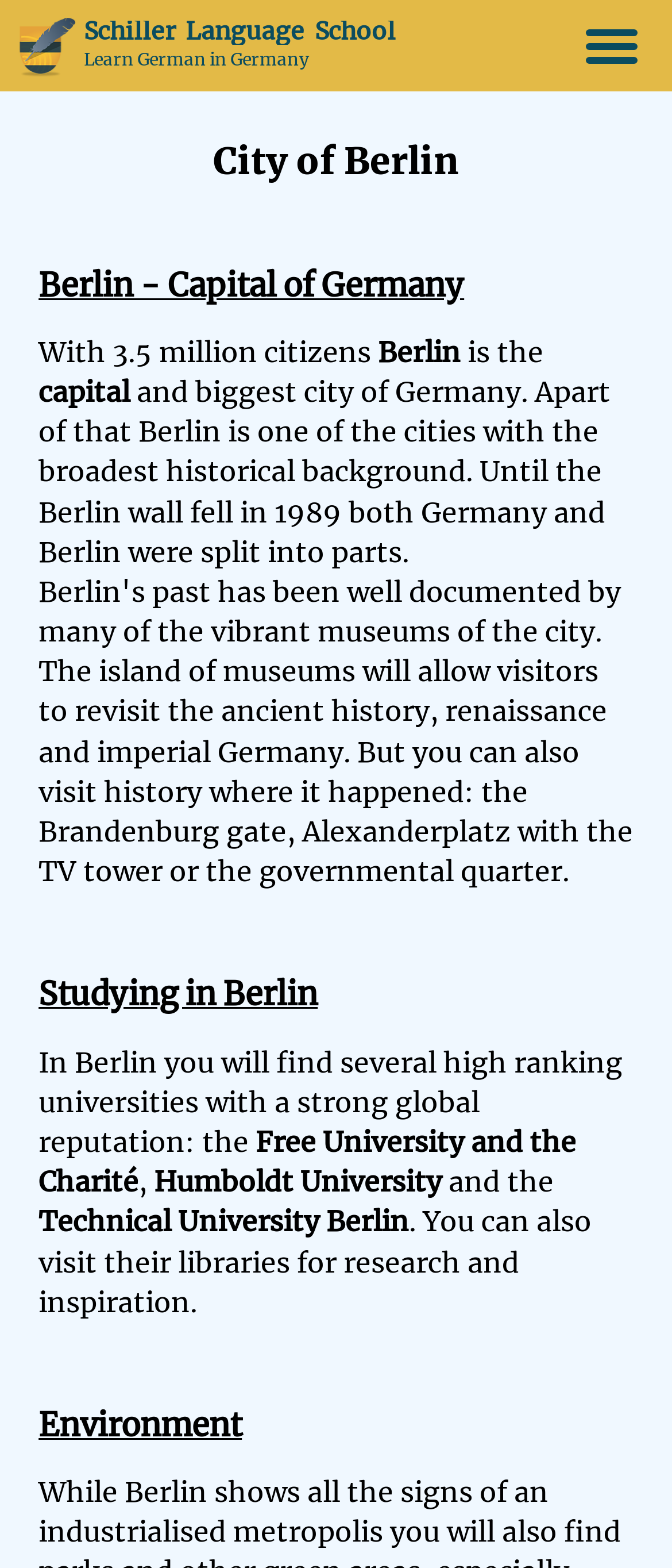Find the bounding box coordinates of the clickable region needed to perform the following instruction: "Click the Services link". The coordinates should be provided as four float numbers between 0 and 1, i.e., [left, top, right, bottom].

[0.396, 0.209, 0.604, 0.236]